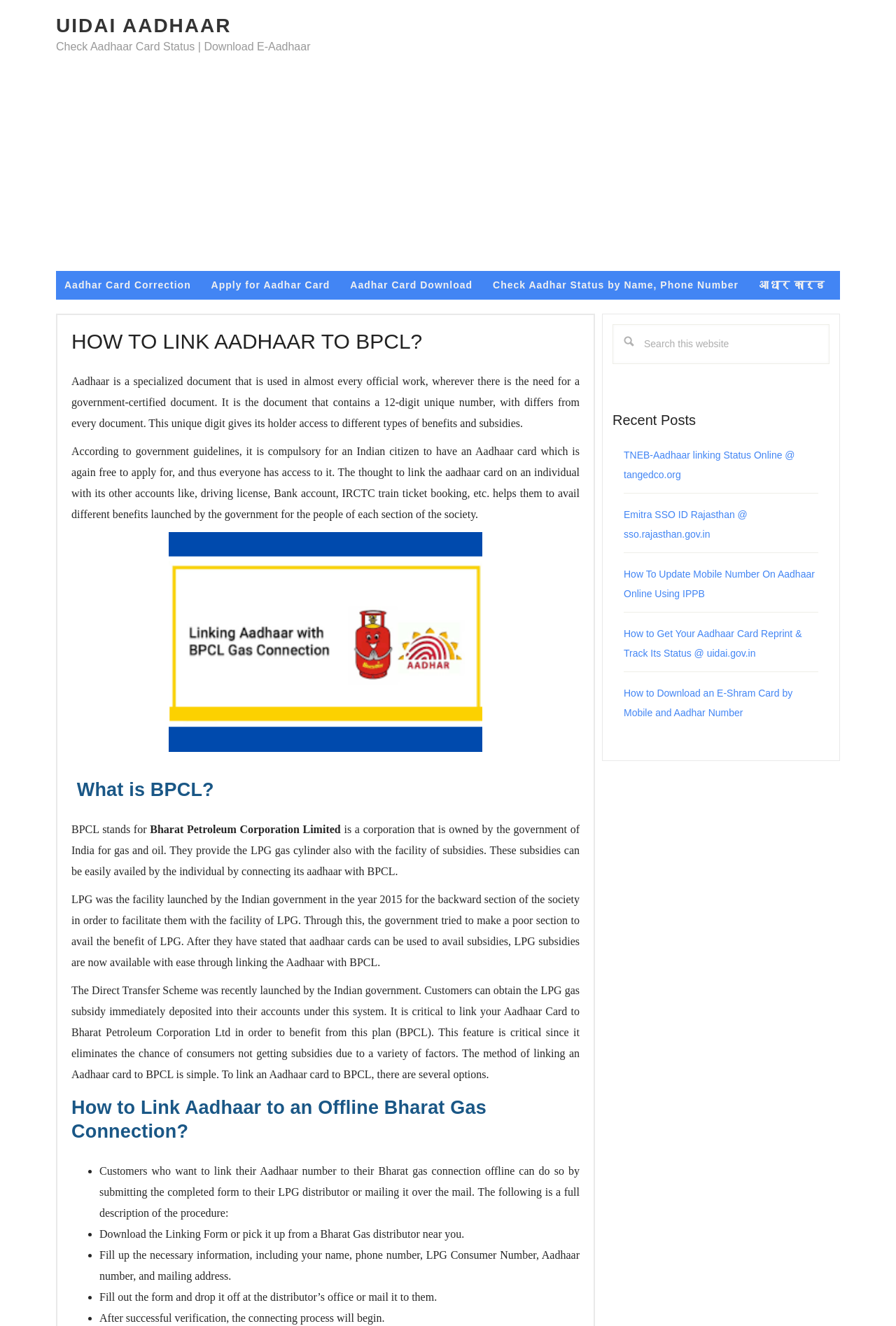Provide a brief response in the form of a single word or phrase:
What is the purpose of linking Aadhaar to BPCL?

To avail subsidies